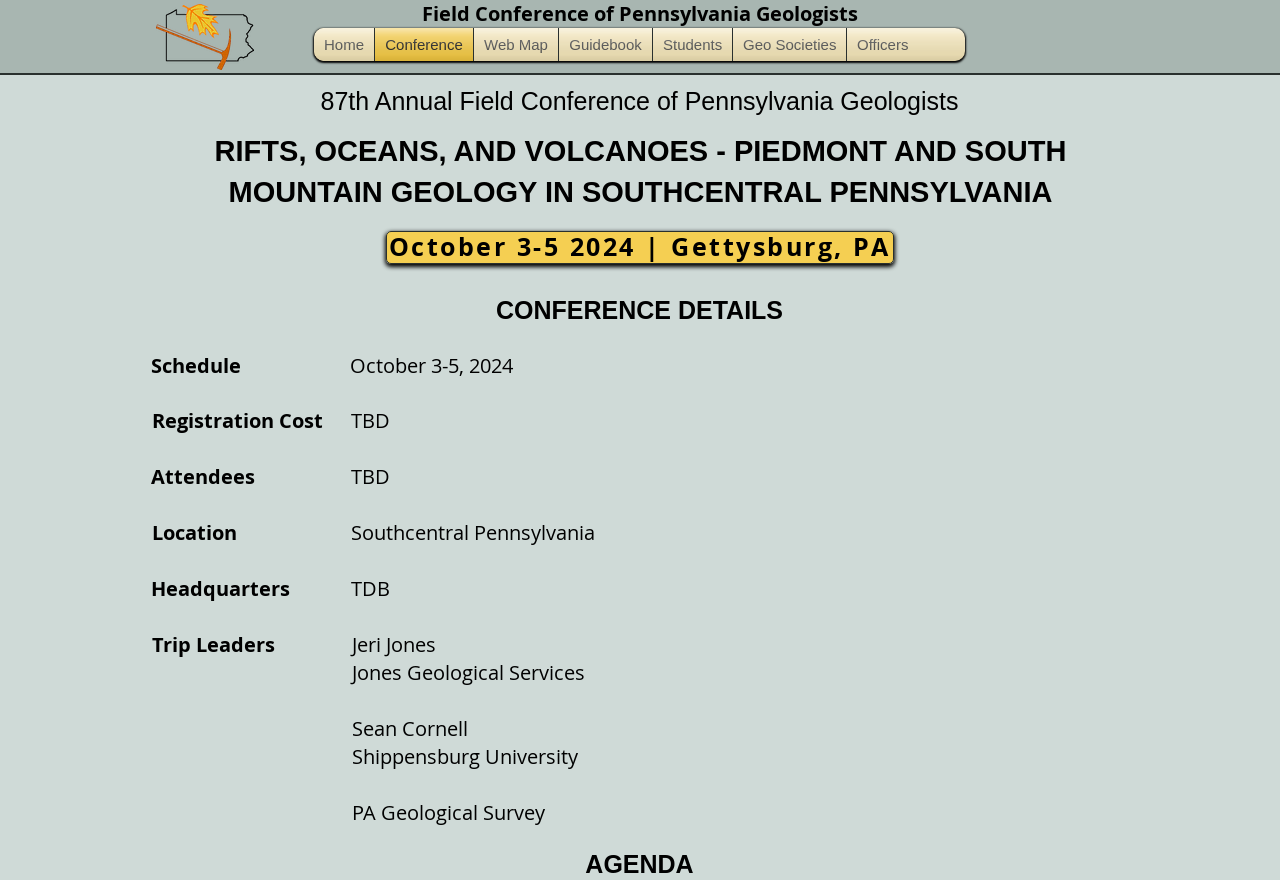From the element description Web Map, predict the bounding box coordinates of the UI element. The coordinates must be specified in the format (top-left x, top-left y, bottom-right x, bottom-right y) and should be within the 0 to 1 range.

[0.37, 0.032, 0.436, 0.069]